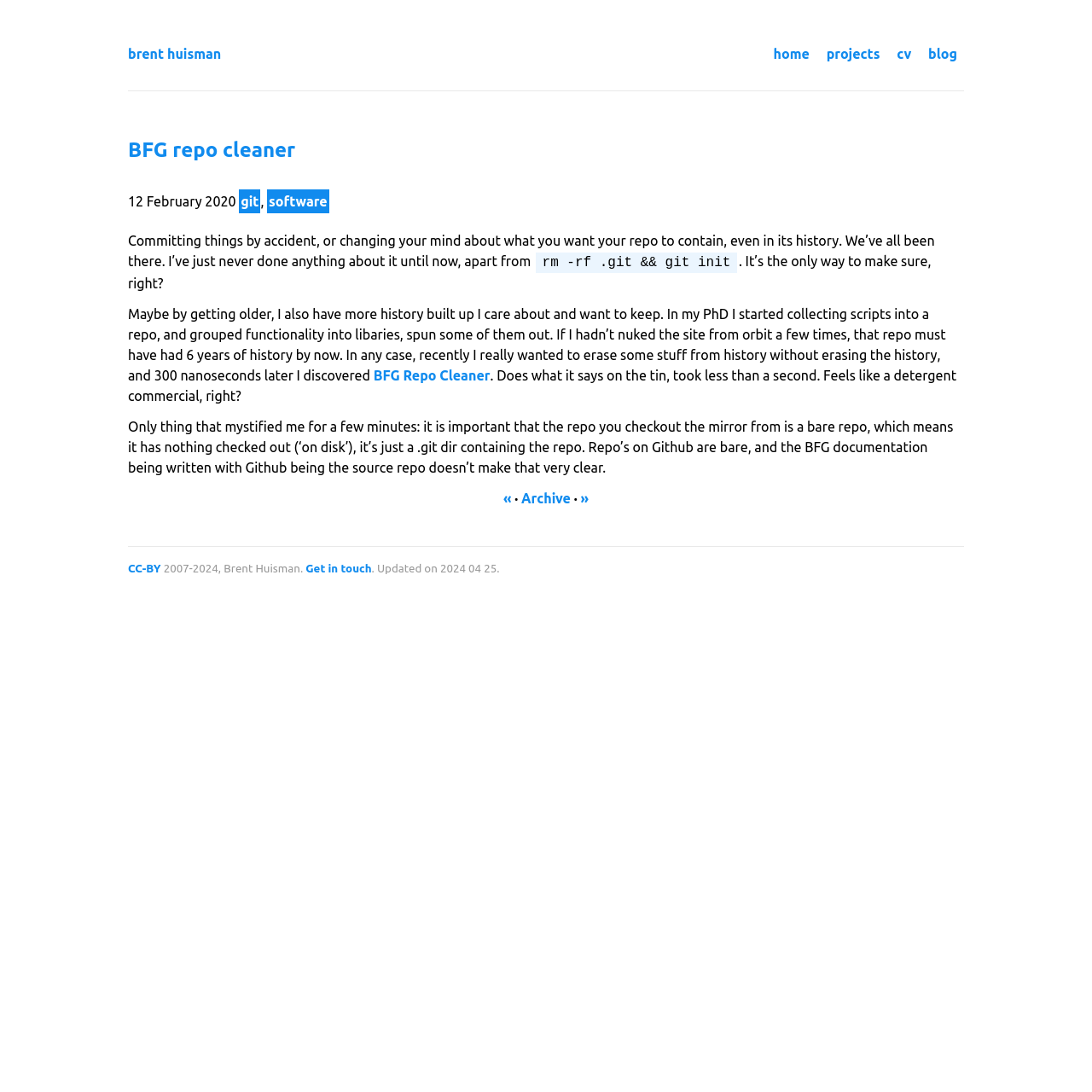Provide a single word or phrase to answer the given question: 
What is the name of the tool described on this webpage?

BFG repo cleaner